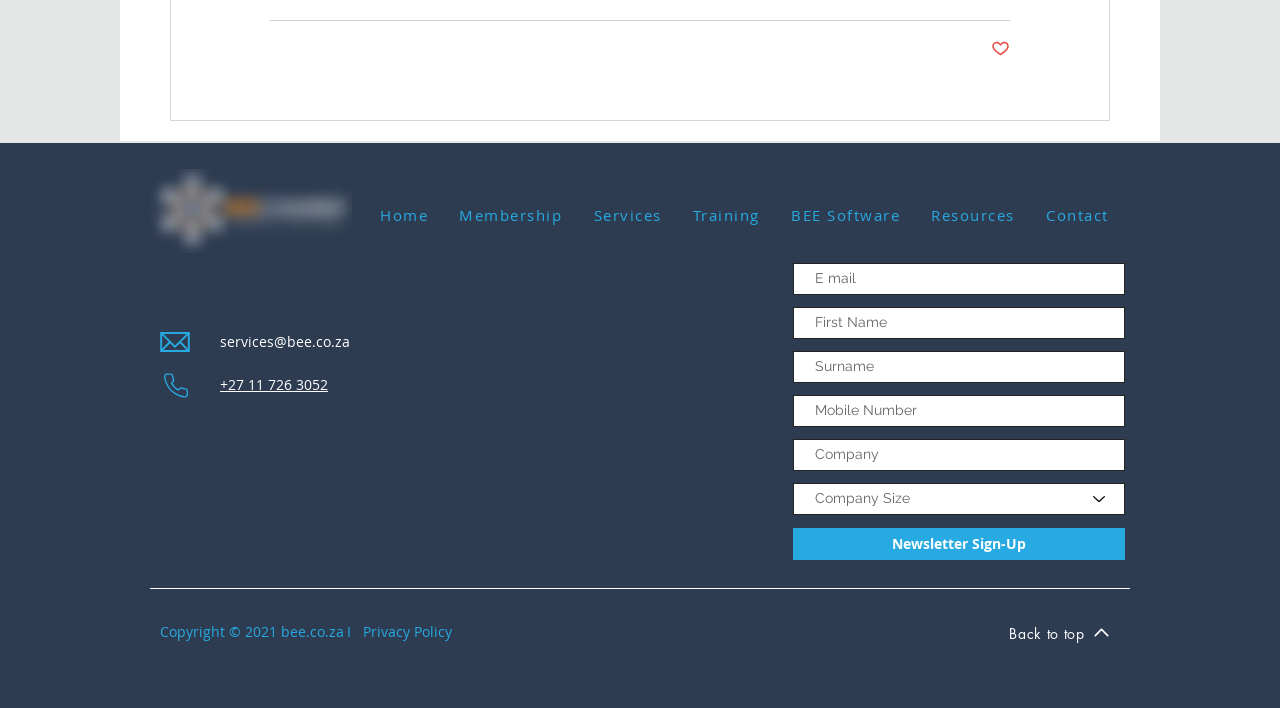Give a one-word or short-phrase answer to the following question: 
What is the purpose of the 'Back to top' link?

To scroll back to the top of the webpage